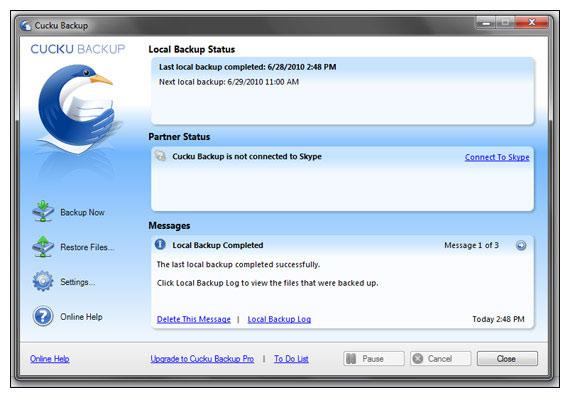Give a short answer to this question using one word or a phrase:
When was the last local backup completed?

June 28, 2010, 2:48 PM